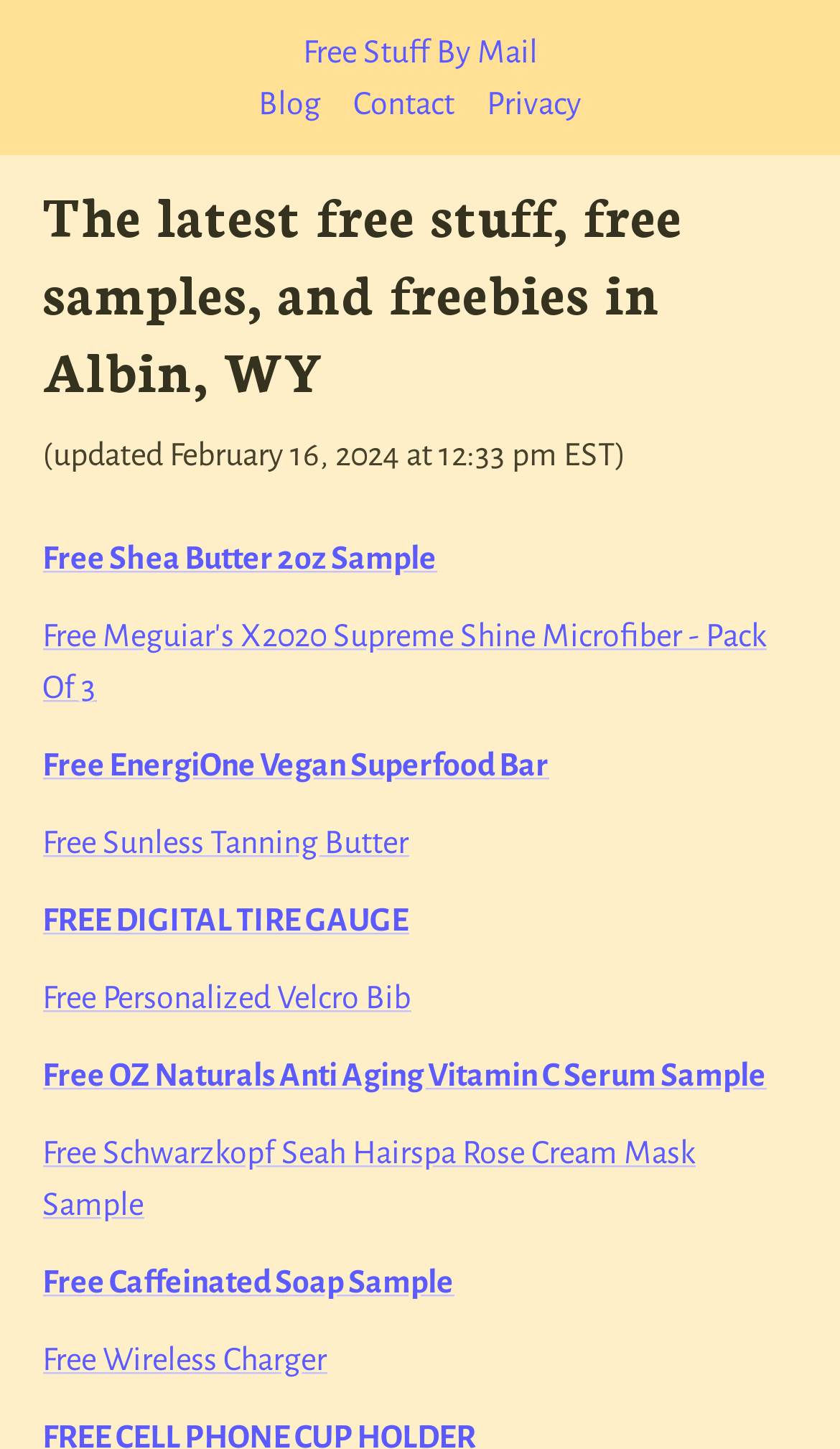Are there any free beauty product samples available?
Please ensure your answer to the question is detailed and covers all necessary aspects.

I searched the webpage for free beauty product samples and found several links that offer free samples of beauty products, such as 'Free OZ Naturals Anti Aging Vitamin C Serum Sample' and 'Free Schwarzkopf Seah Hairspa Rose Cream Mask Sample'.